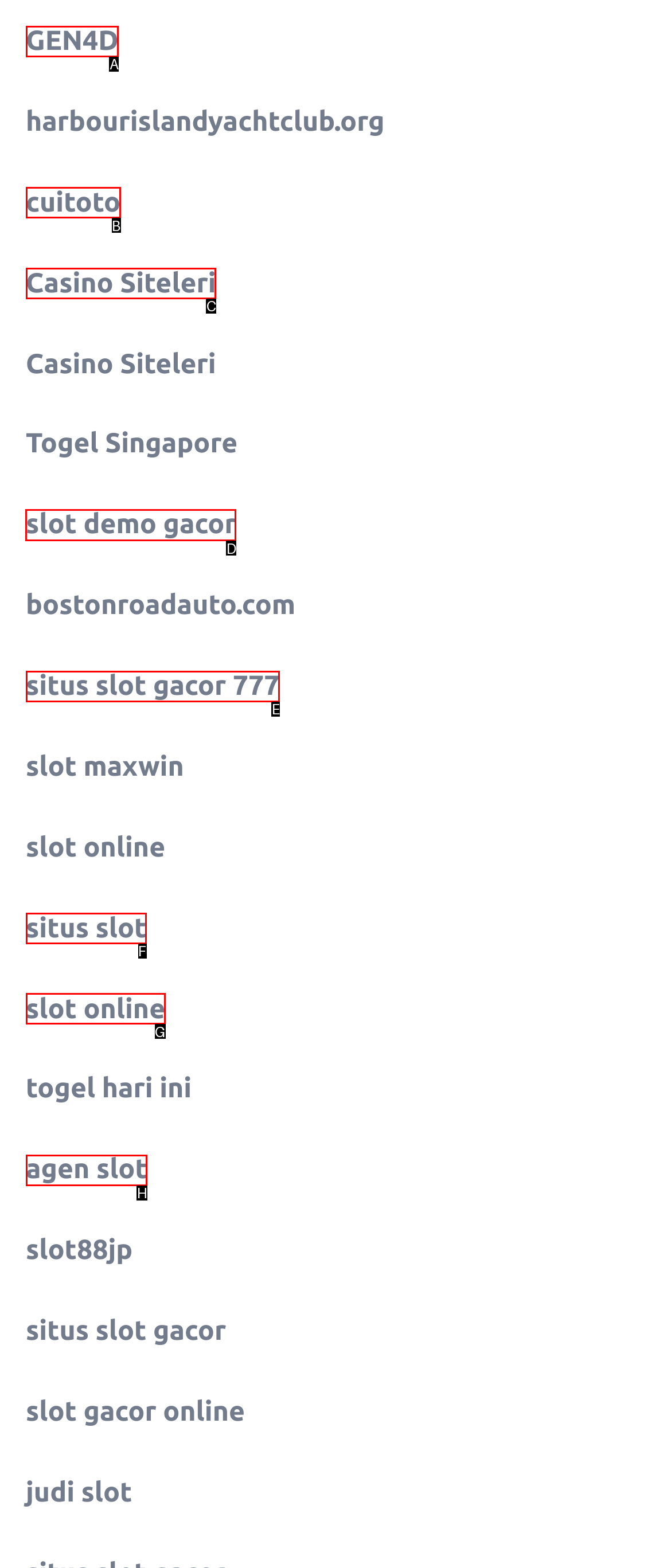Show which HTML element I need to click to perform this task: Read article about World’s Largest Second-Gen Ethanol Plant Answer with the letter of the correct choice.

None